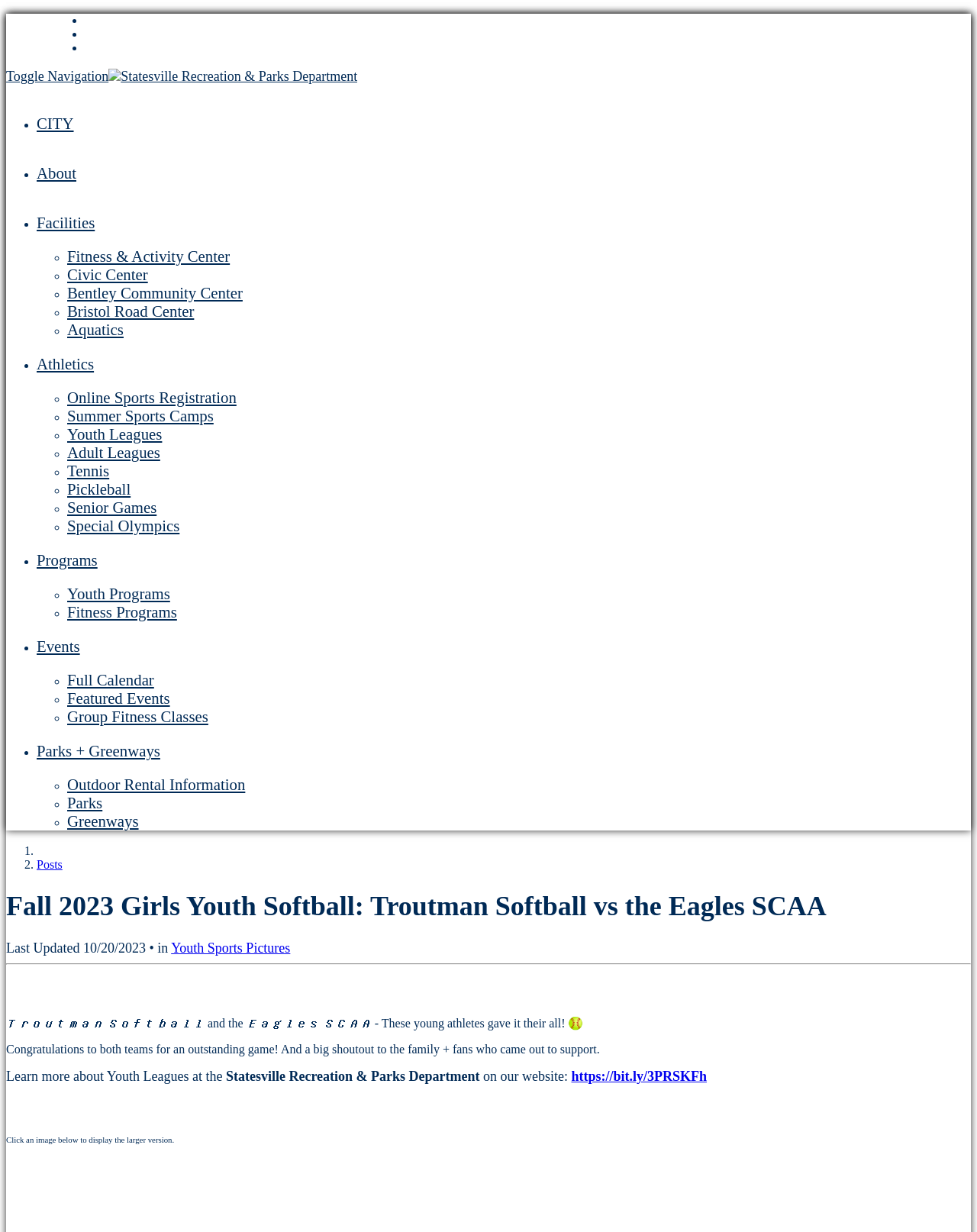Determine the bounding box coordinates for the UI element described. Format the coordinates as (top-left x, top-left y, bottom-right x, bottom-right y) and ensure all values are between 0 and 1. Element description: Senior Games

[0.069, 0.405, 0.16, 0.419]